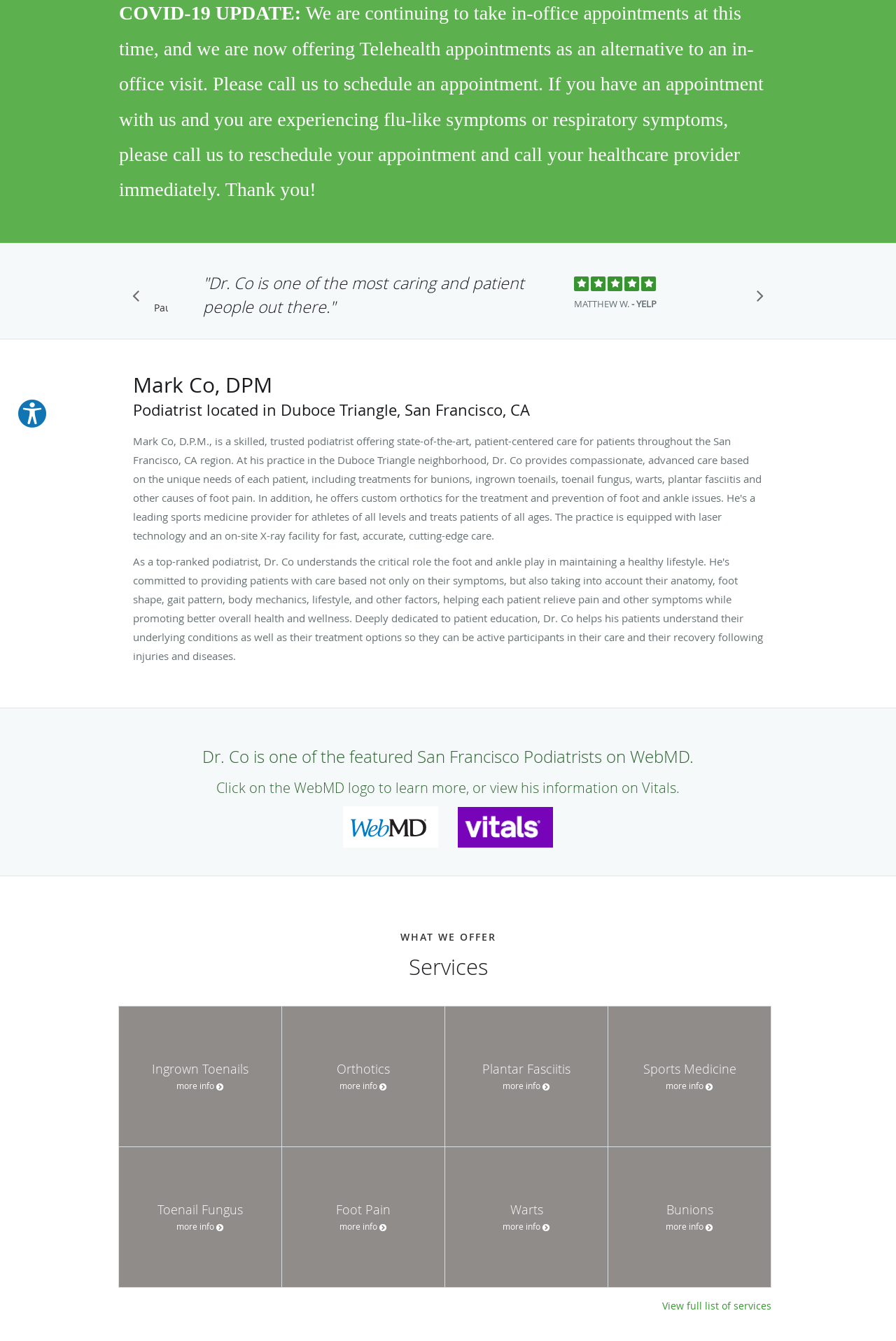Identify the bounding box coordinates for the UI element that matches this description: "Sports Medicine more info".

[0.679, 0.751, 0.86, 0.855]